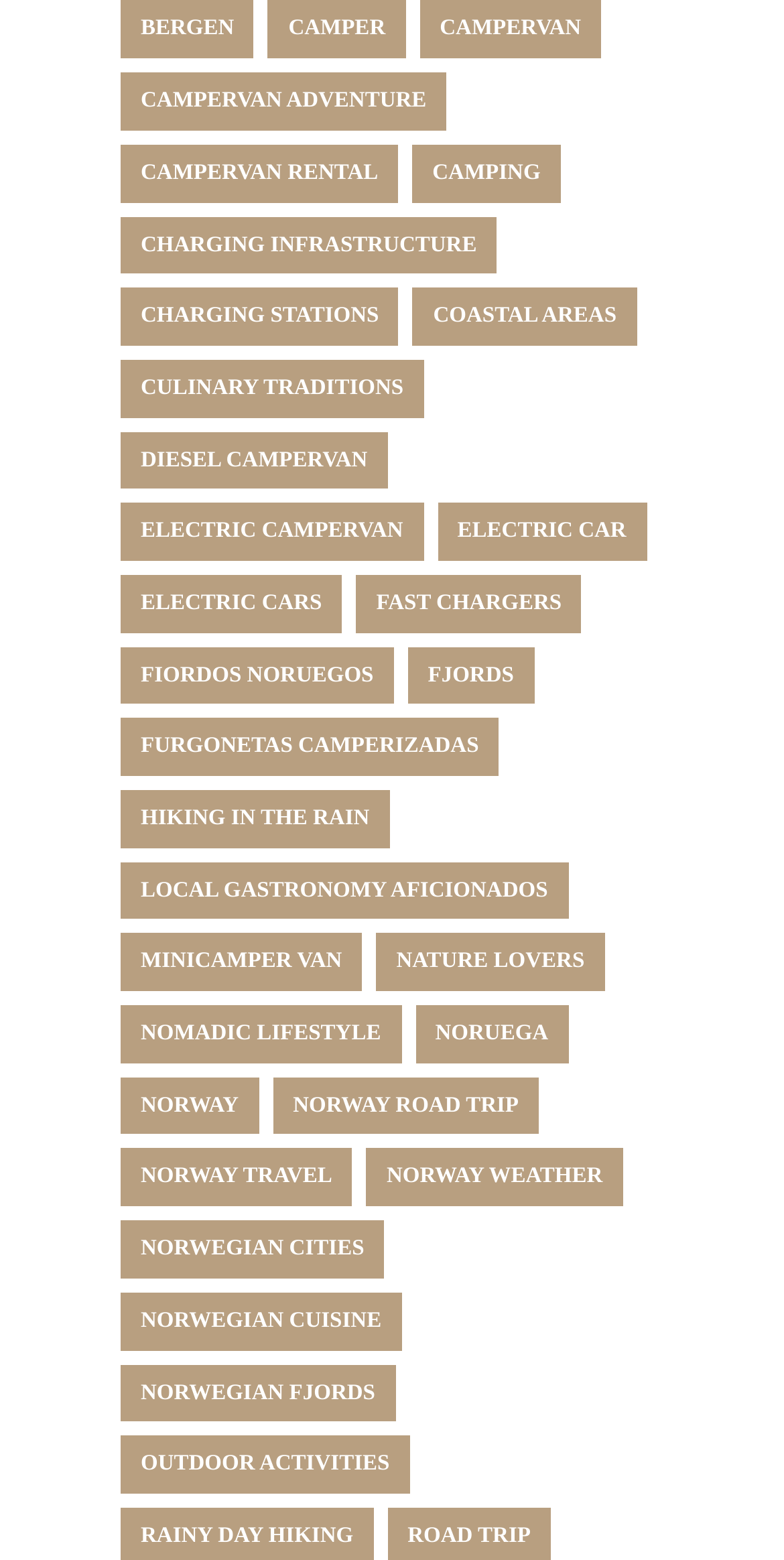Please identify the bounding box coordinates of the element's region that I should click in order to complete the following instruction: "Visit Norway". The bounding box coordinates consist of four float numbers between 0 and 1, i.e., [left, top, right, bottom].

[0.154, 0.69, 0.33, 0.727]